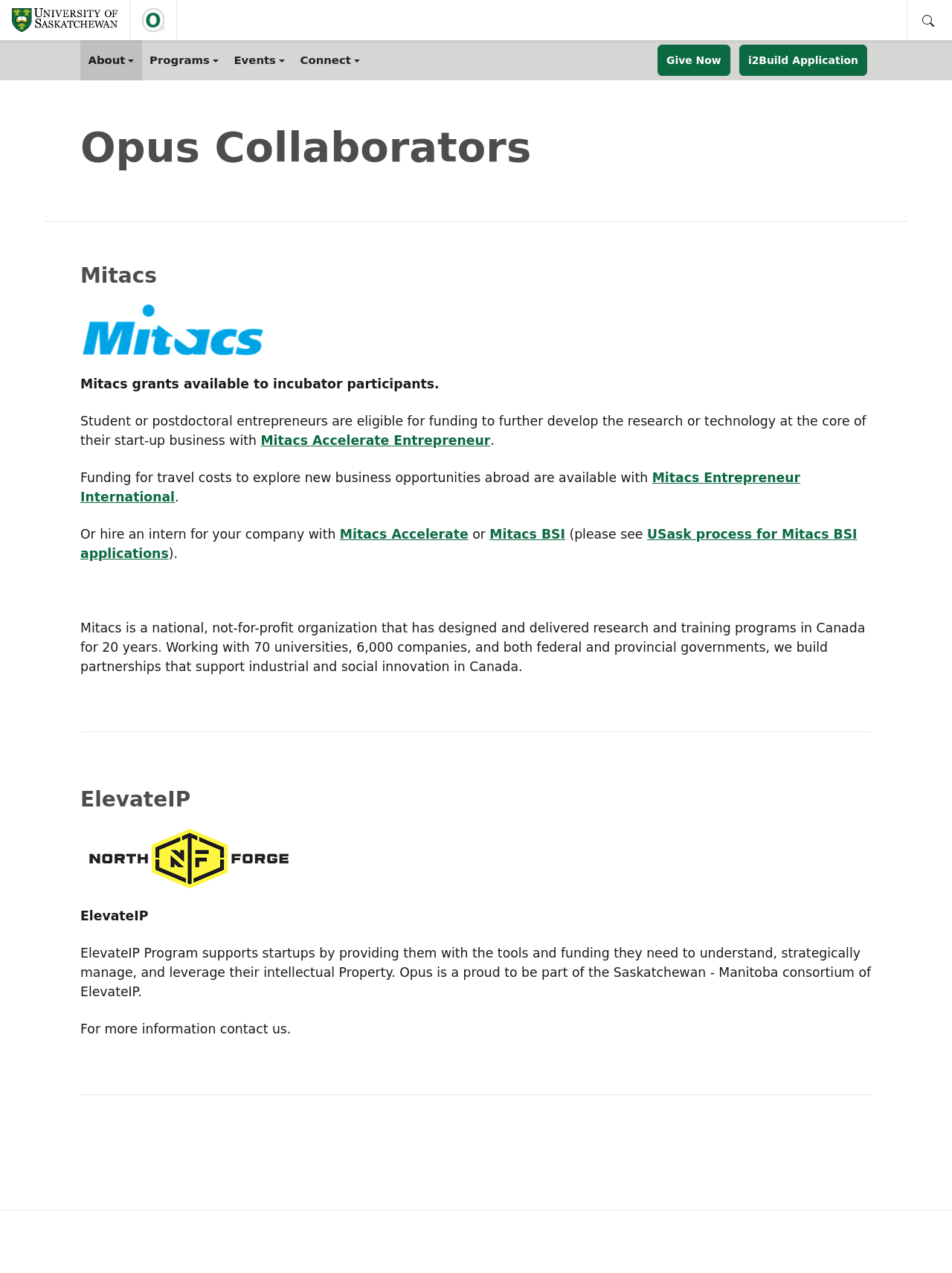Highlight the bounding box coordinates of the element that should be clicked to carry out the following instruction: "Click on About". The coordinates must be given as four float numbers ranging from 0 to 1, i.e., [left, top, right, bottom].

[0.084, 0.032, 0.149, 0.063]